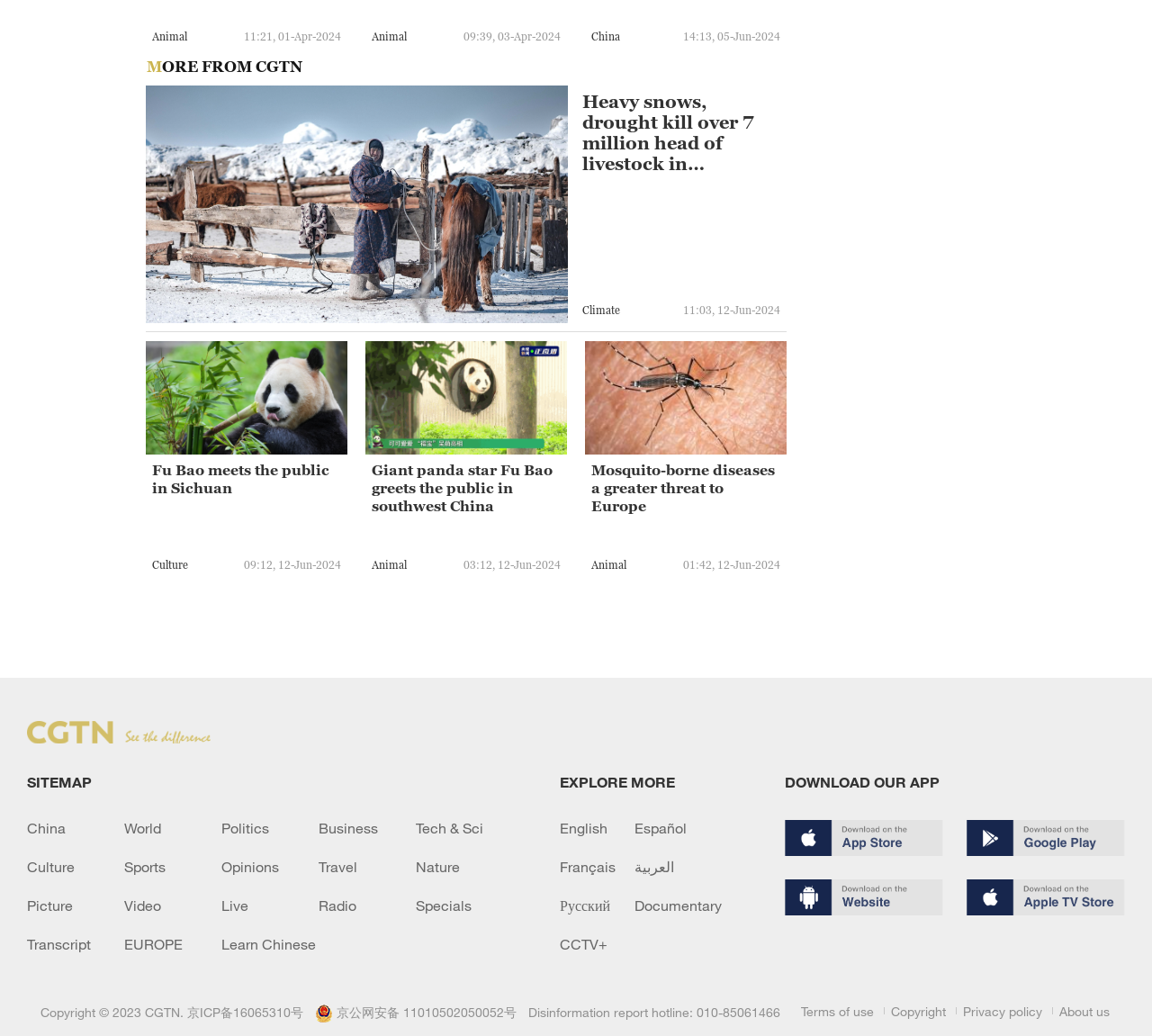What is the topic of the section 'MORE FROM CGTN'?
Utilize the image to construct a detailed and well-explained answer.

I found the section 'MORE FROM CGTN' on the webpage, and it contains several news articles, which suggests that the topic of this section is news.